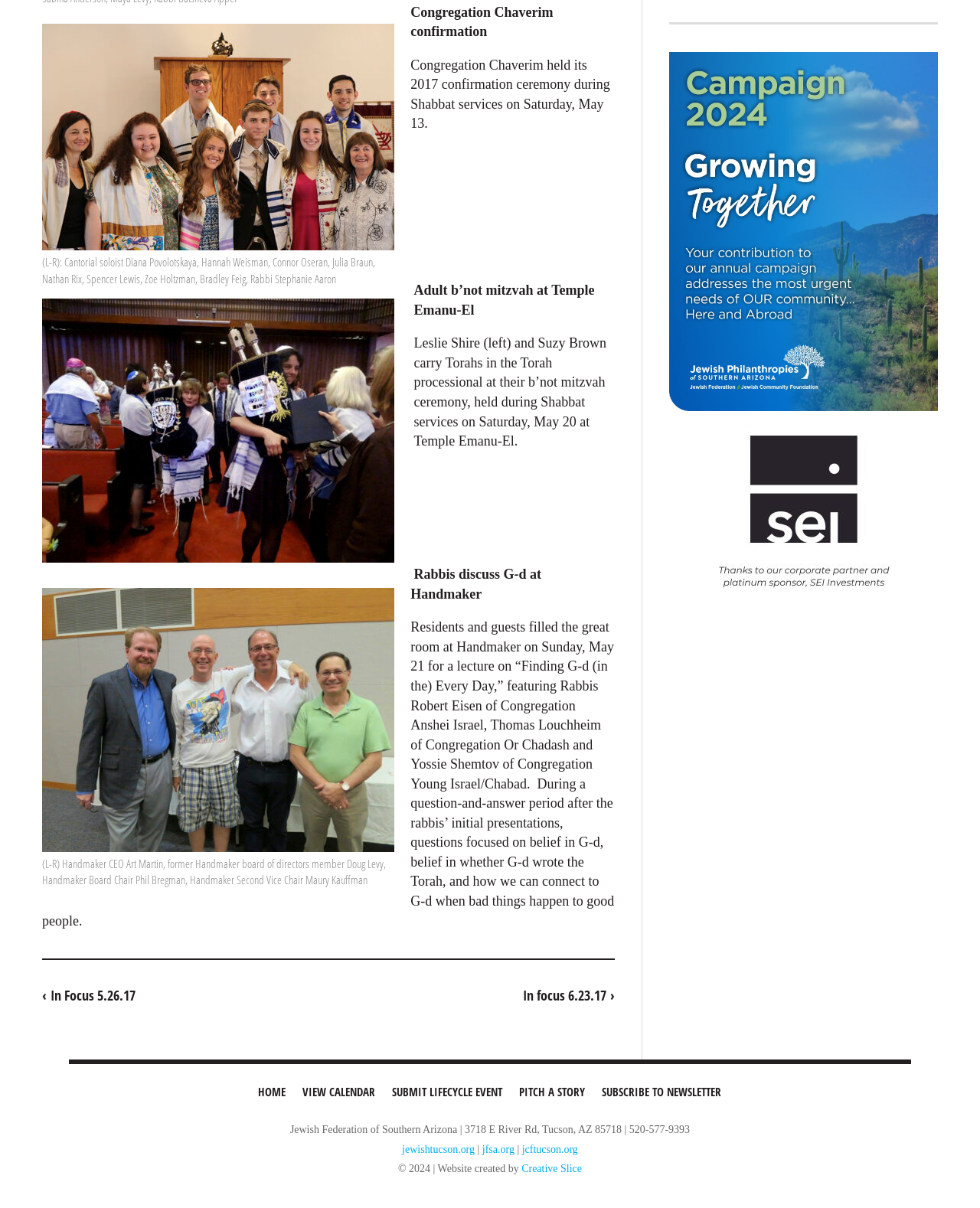Highlight the bounding box coordinates of the element that should be clicked to carry out the following instruction: "Visit the Jewish Federation of Southern Arizona website". The coordinates must be given as four float numbers ranging from 0 to 1, i.e., [left, top, right, bottom].

[0.41, 0.947, 0.484, 0.956]